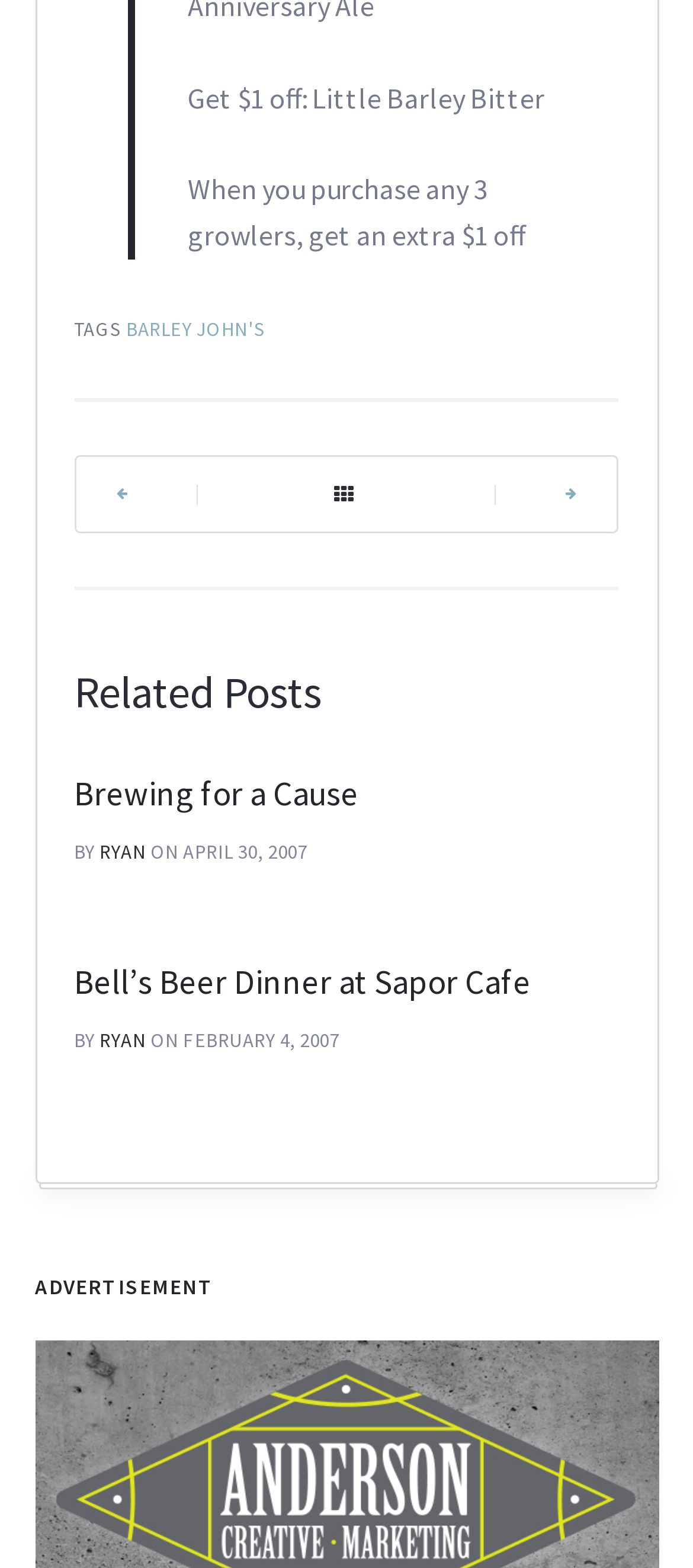Who is the author of the post 'Bell’s Beer Dinner at Sapor Cafe'?
Based on the image content, provide your answer in one word or a short phrase.

RYAN